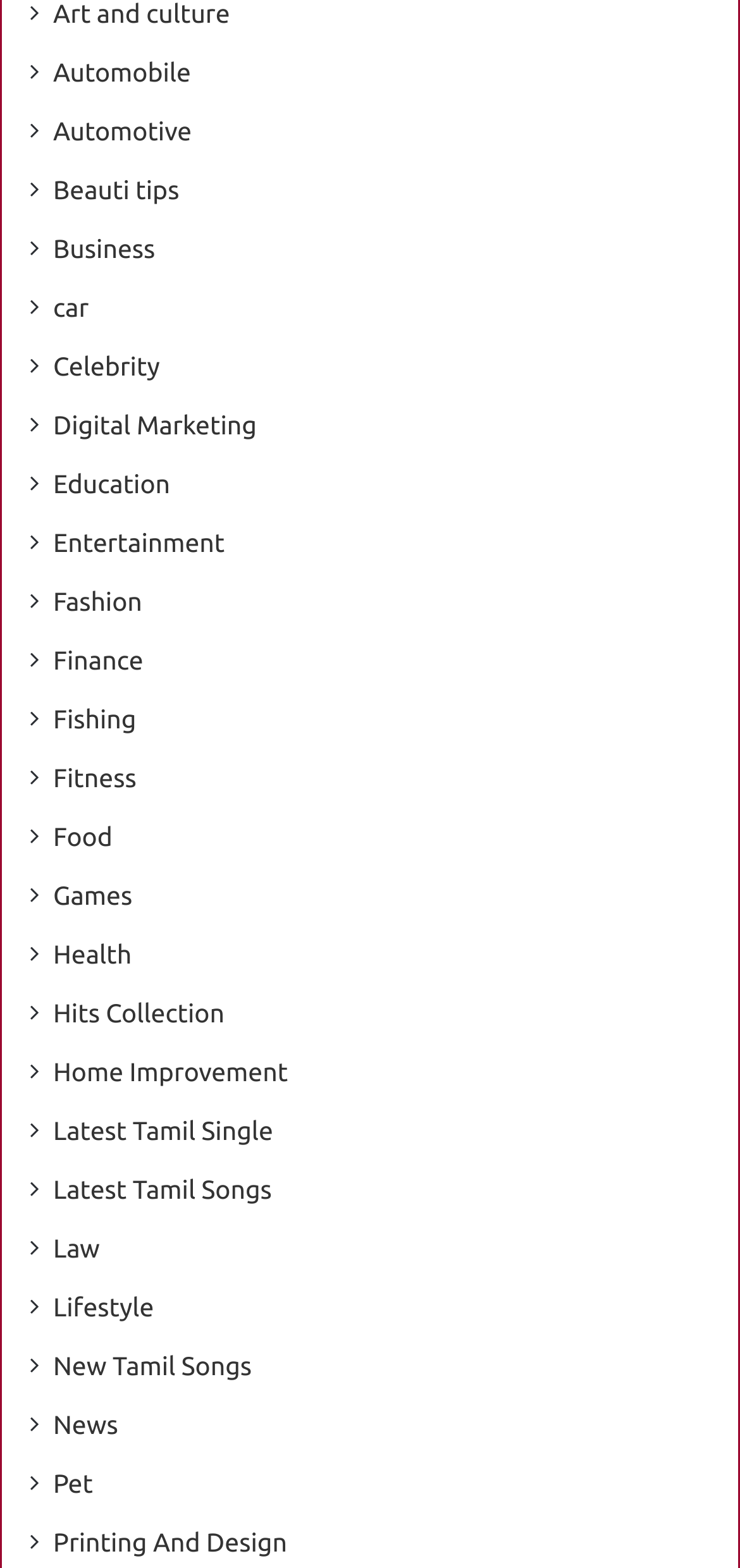Is there a category related to food on this webpage?
Look at the image and provide a detailed response to the question.

I searched for the word 'Food' in the list of categories and found that it exists, which means there is a category related to food on this webpage.